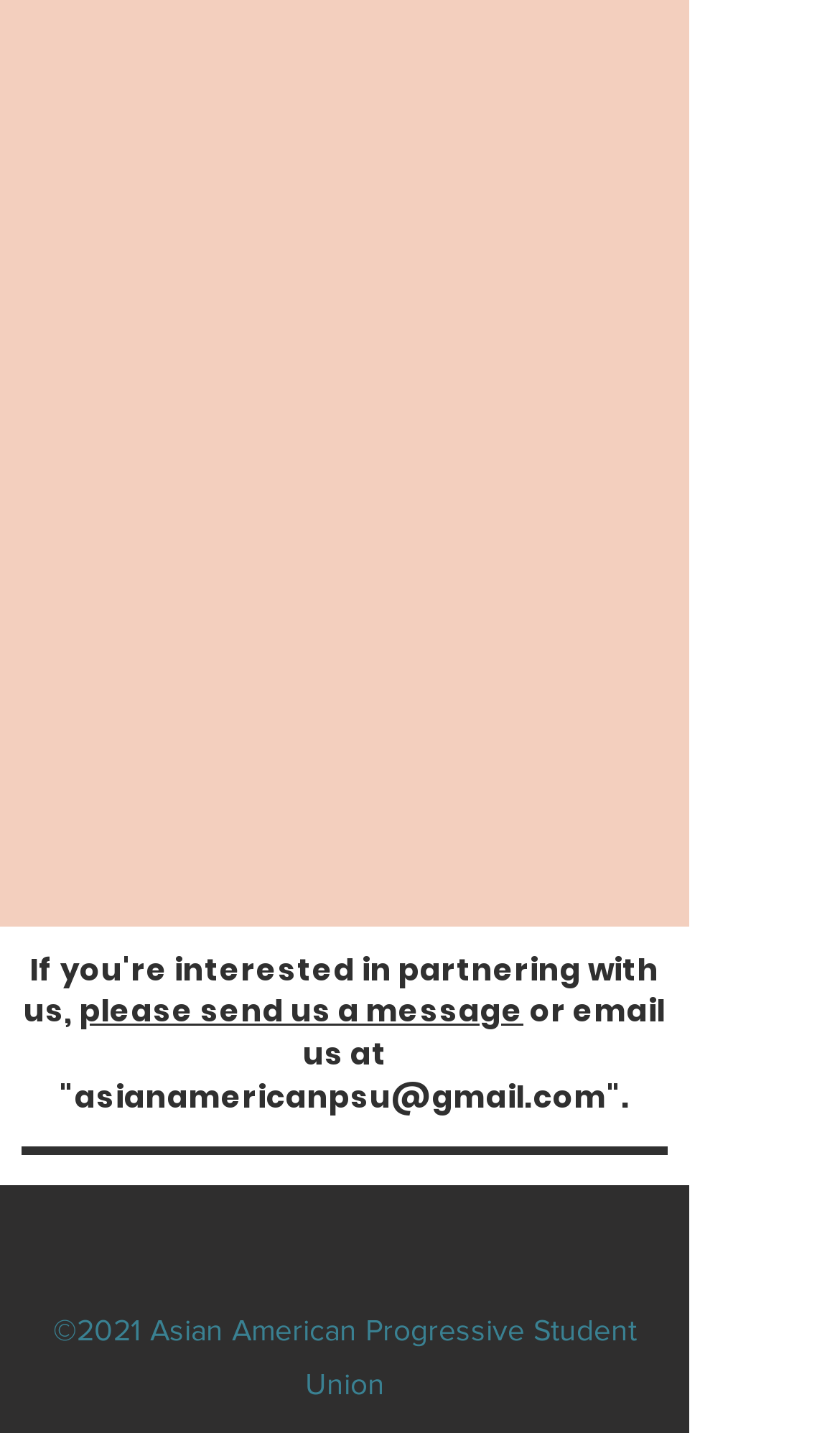Use the details in the image to answer the question thoroughly: 
What social media platforms are listed?

The social media platforms are listed in the 'Social Bar' section, which contains links to Instagram and YouTube.